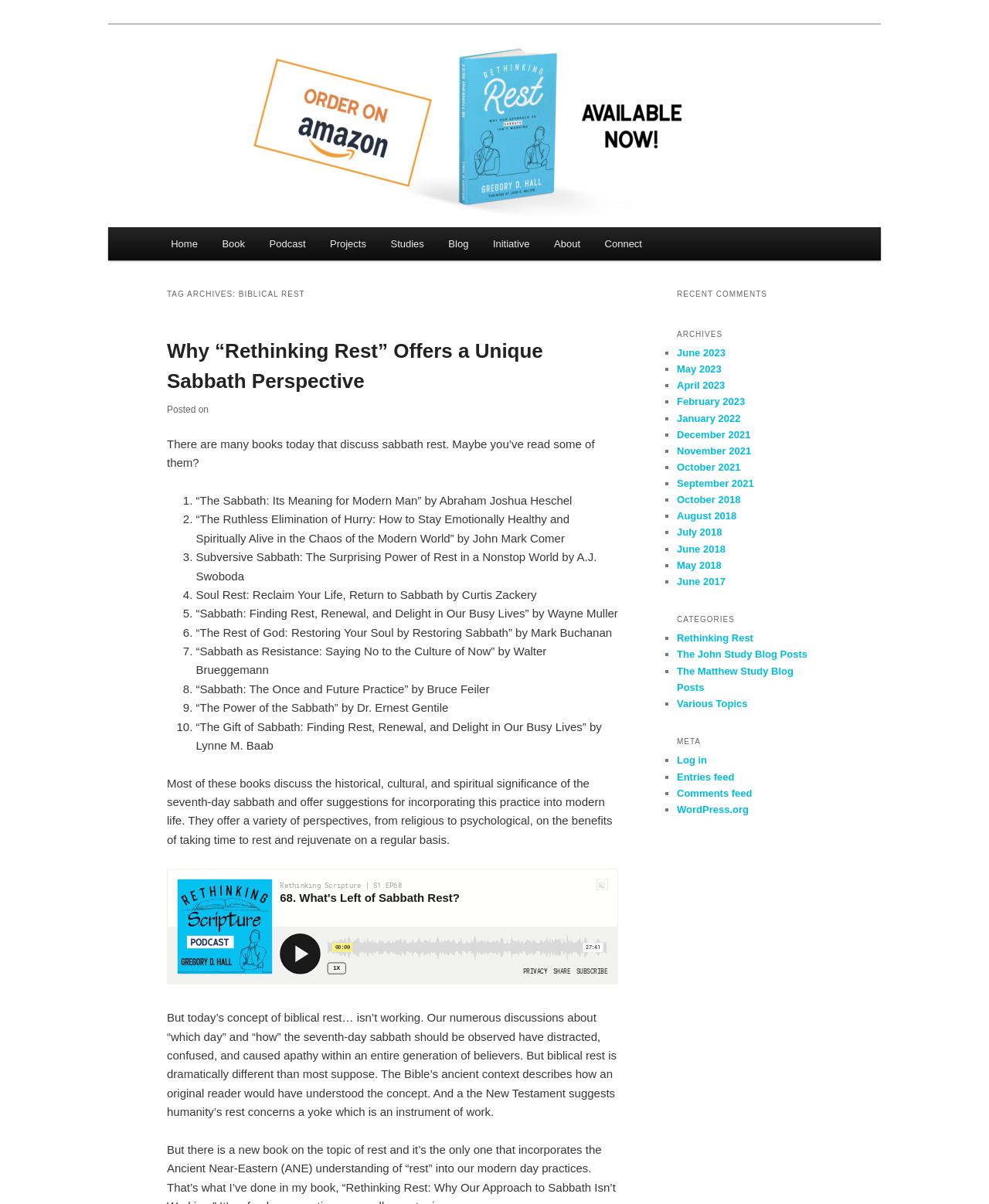How many list items are in the 'ARCHIVES' section?
Look at the screenshot and respond with one word or a short phrase.

18